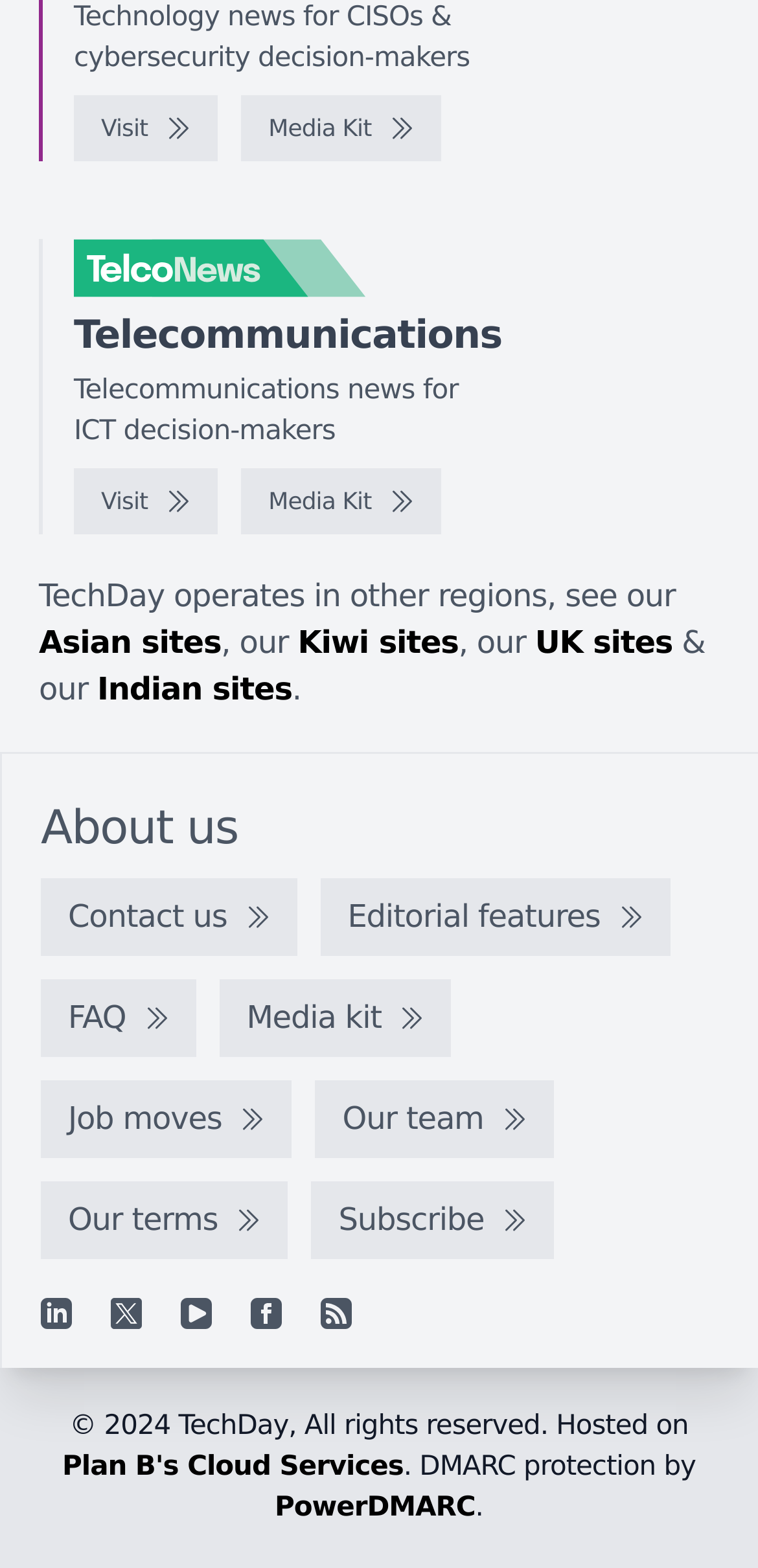Please give the bounding box coordinates of the area that should be clicked to fulfill the following instruction: "Contact us". The coordinates should be in the format of four float numbers from 0 to 1, i.e., [left, top, right, bottom].

[0.054, 0.561, 0.392, 0.61]